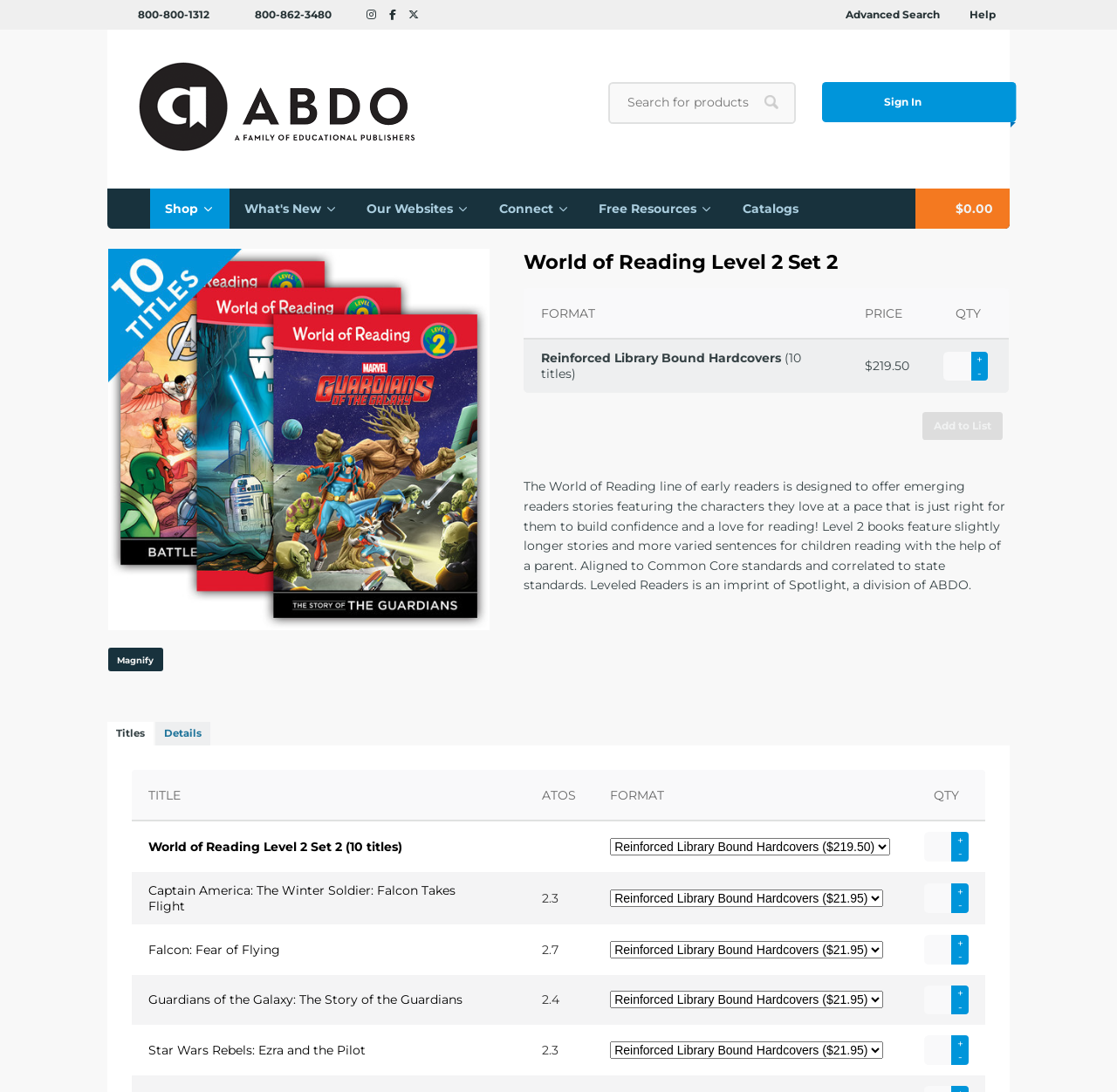Provide the bounding box coordinates of the HTML element this sentence describes: "Sign In".

[0.736, 0.075, 0.862, 0.111]